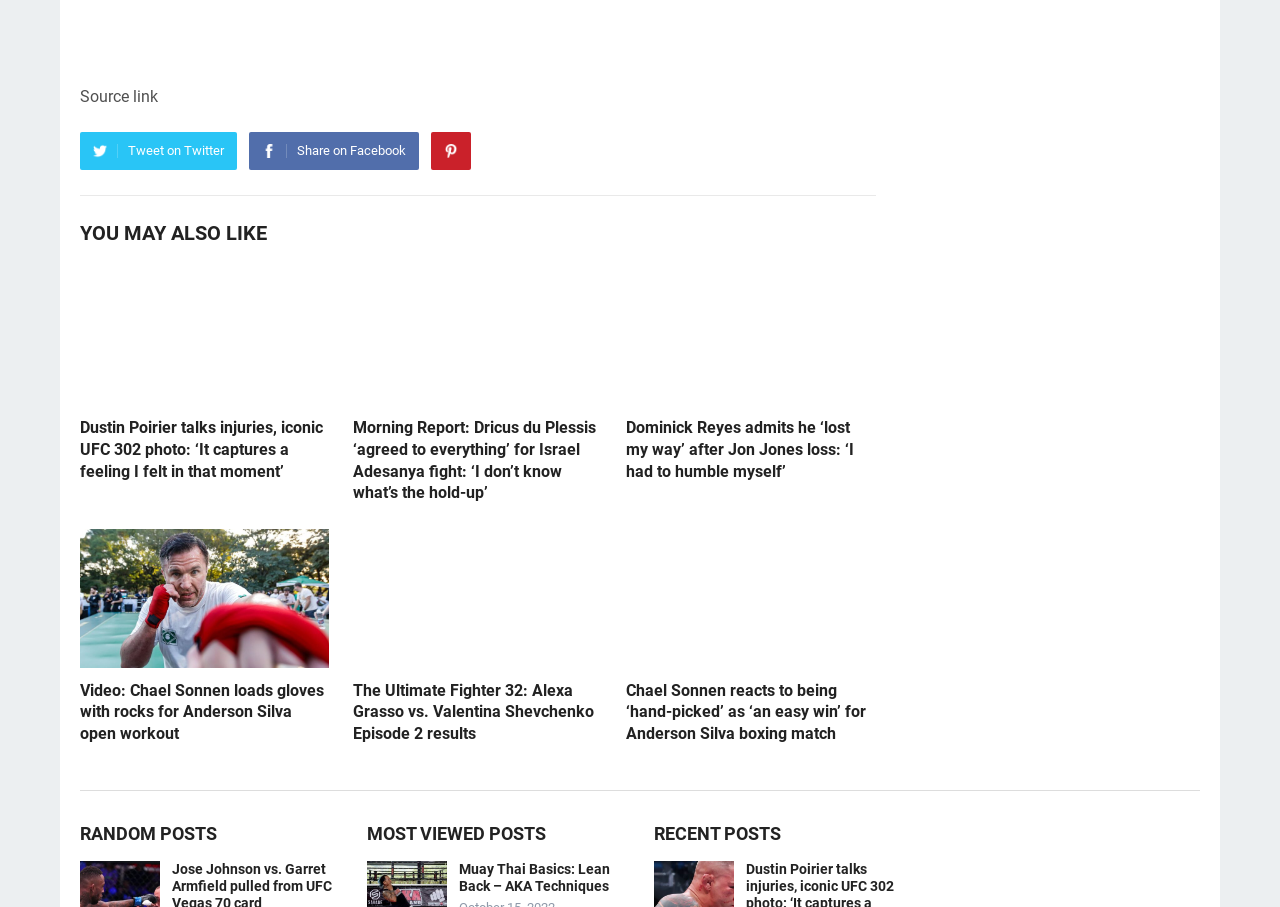Kindly determine the bounding box coordinates for the area that needs to be clicked to execute this instruction: "View 'Muay Thai Basics: Lean Back – AKA Techniques'".

[0.359, 0.949, 0.477, 0.986]